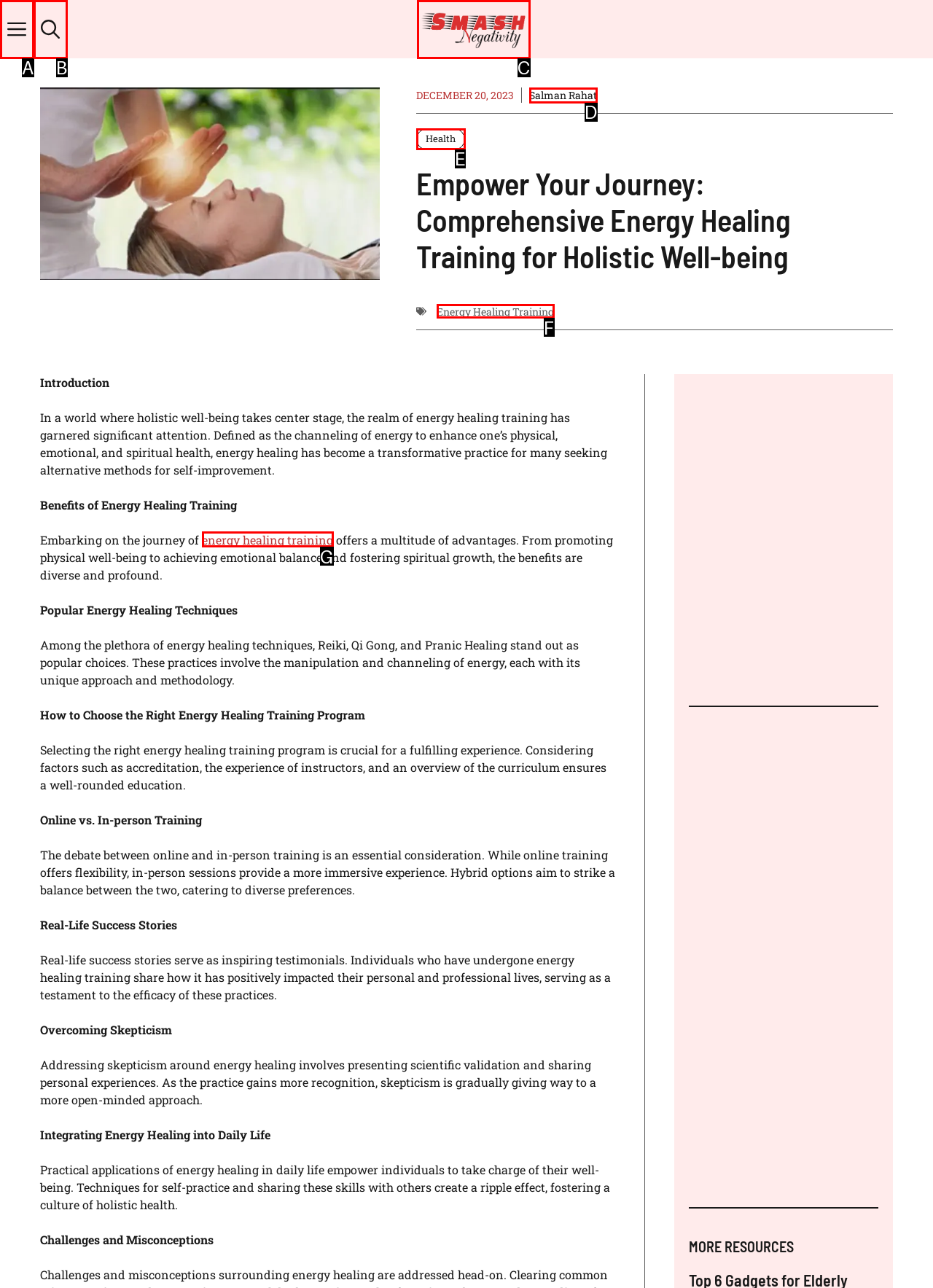Given the description: aria-label="Open Off-Canvas Panel", determine the corresponding lettered UI element.
Answer with the letter of the selected option.

A